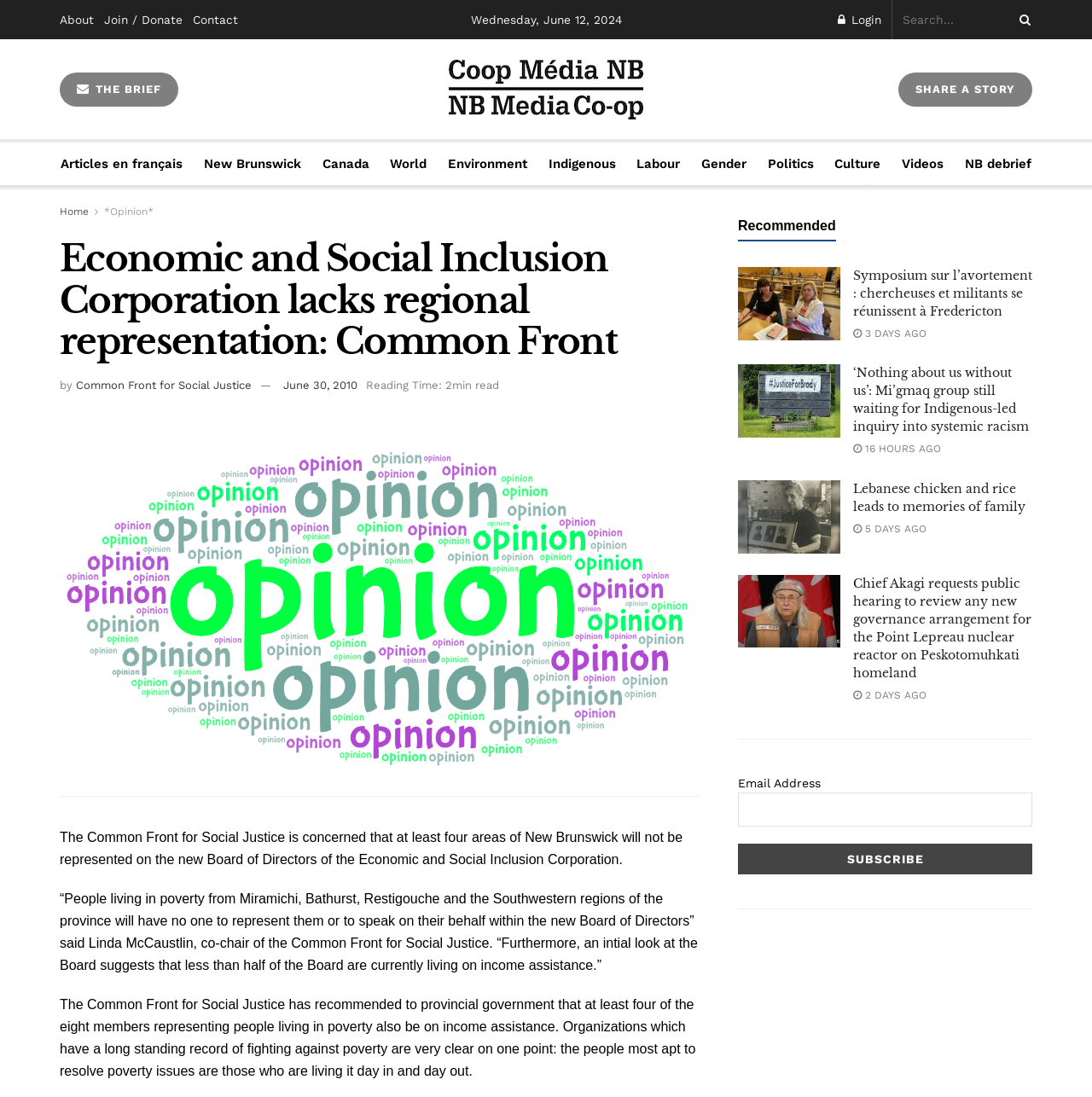How many minutes does it take to read the article?
Look at the image and answer the question with a single word or phrase.

2min